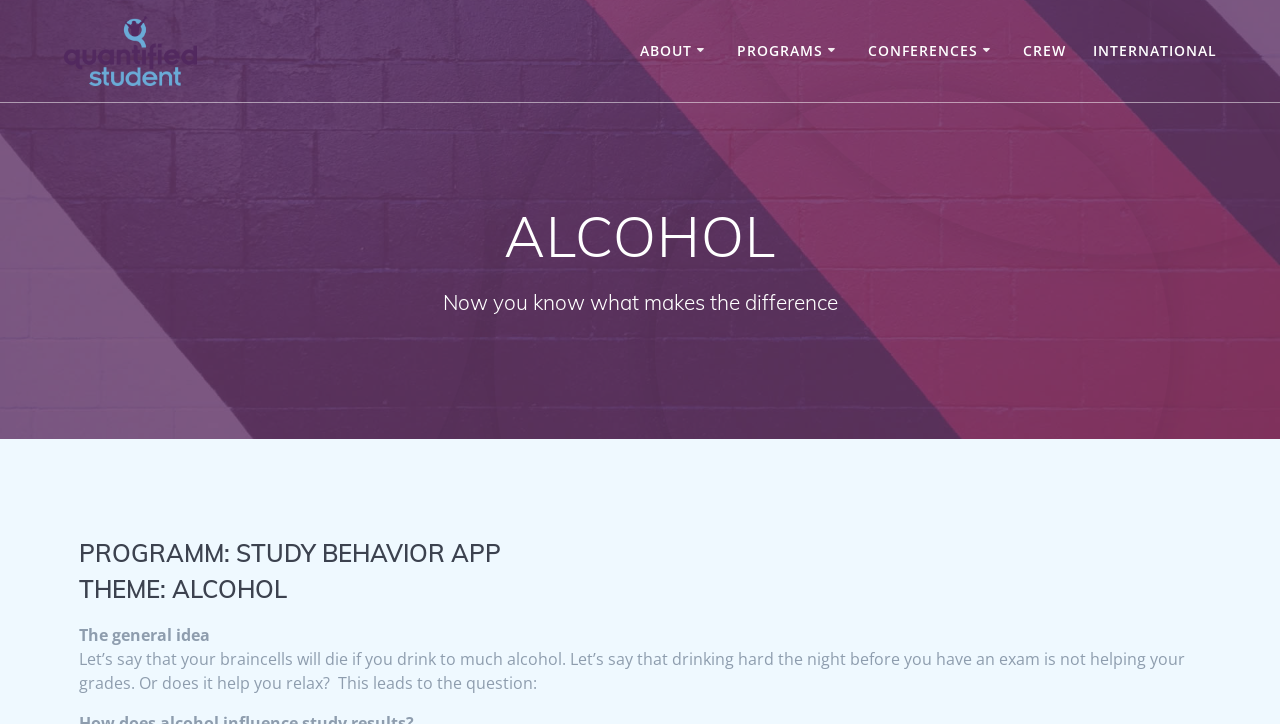Please provide a comprehensive response to the question below by analyzing the image: 
What is the theme of the study behavior app?

The theme of the study behavior app can be determined by looking at the heading 'PROGRAMM: STUDY BEHAVIOR APP THEME: ALCOHOL' which clearly indicates that the theme is ALCOHOL.